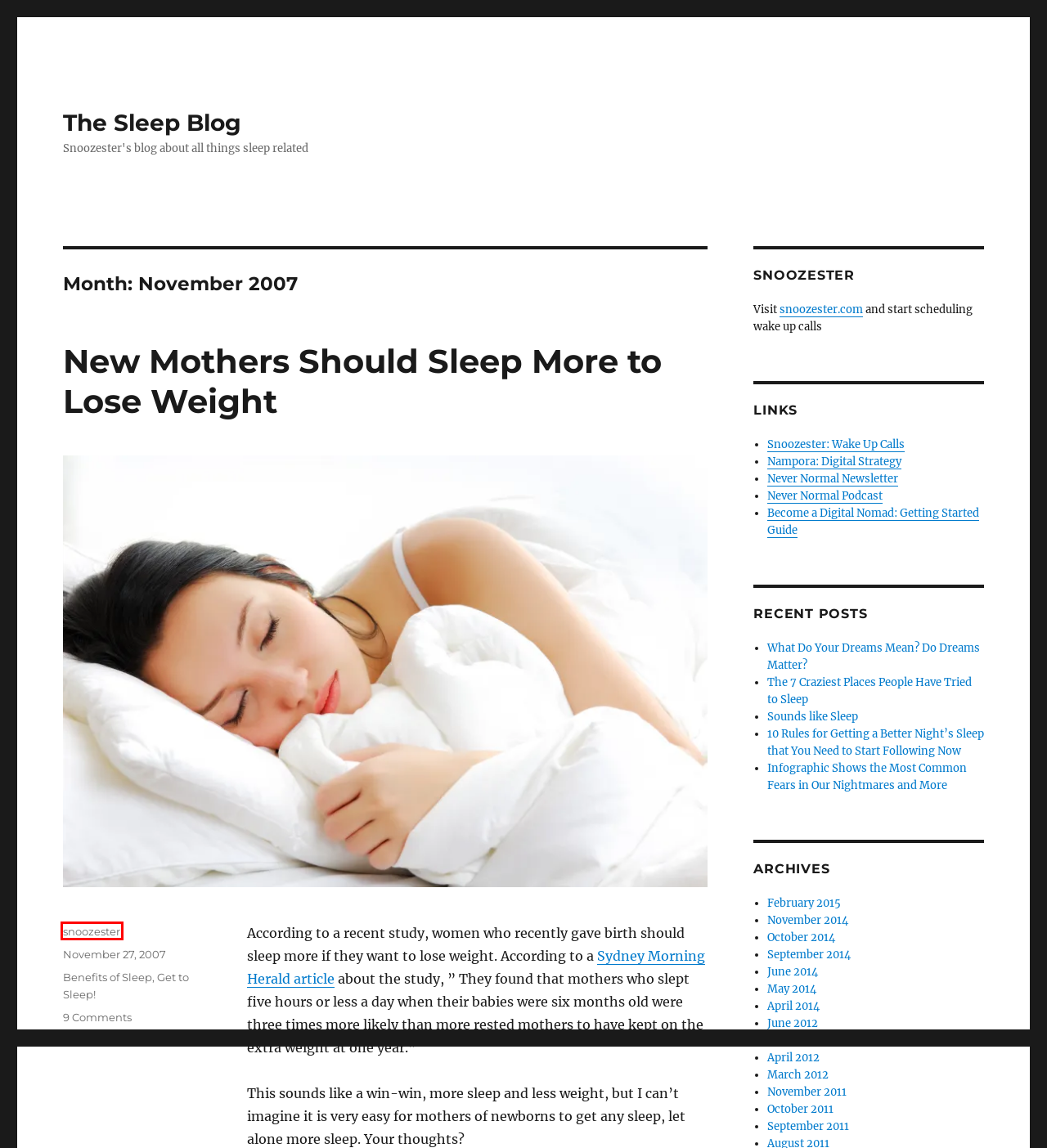With the provided screenshot showing a webpage and a red bounding box, determine which webpage description best fits the new page that appears after clicking the element inside the red box. Here are the options:
A. Get to Sleep! Archives - The Sleep Blog
B. The 7 Craziest Places People Have Tried to Sleep - The Sleep Blog
C. April 2012 - The Sleep Blog
D. Never Normal Newsletter - Neville A Mehra
E. Infographic Shows the Most Common Fears in Our Nightmares and More - The Sleep Blog
F. September 2011 - The Sleep Blog
G. September 2014 - The Sleep Blog
H. snoozester, Author at The Sleep Blog

H